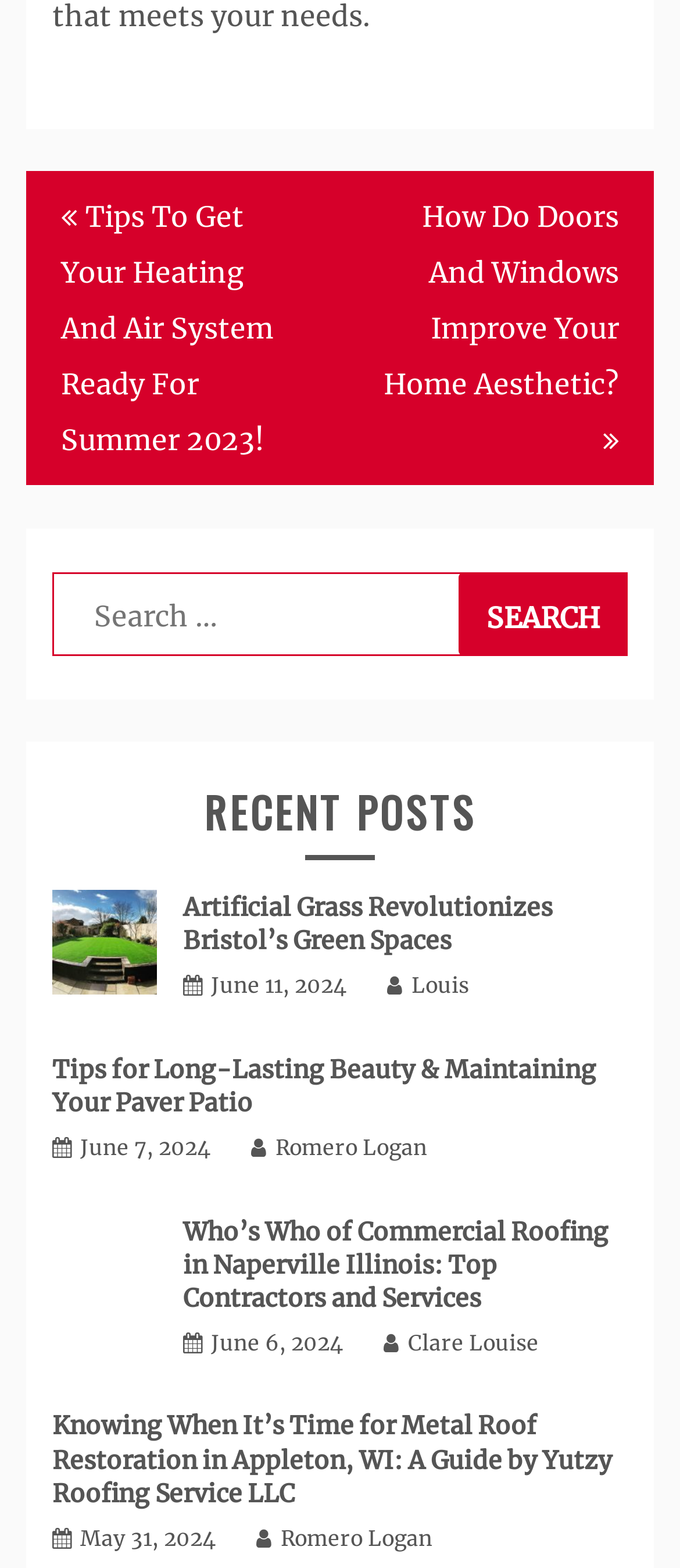Please find the bounding box coordinates of the element that needs to be clicked to perform the following instruction: "Check the post about artificial grass". The bounding box coordinates should be four float numbers between 0 and 1, represented as [left, top, right, bottom].

[0.269, 0.569, 0.813, 0.61]